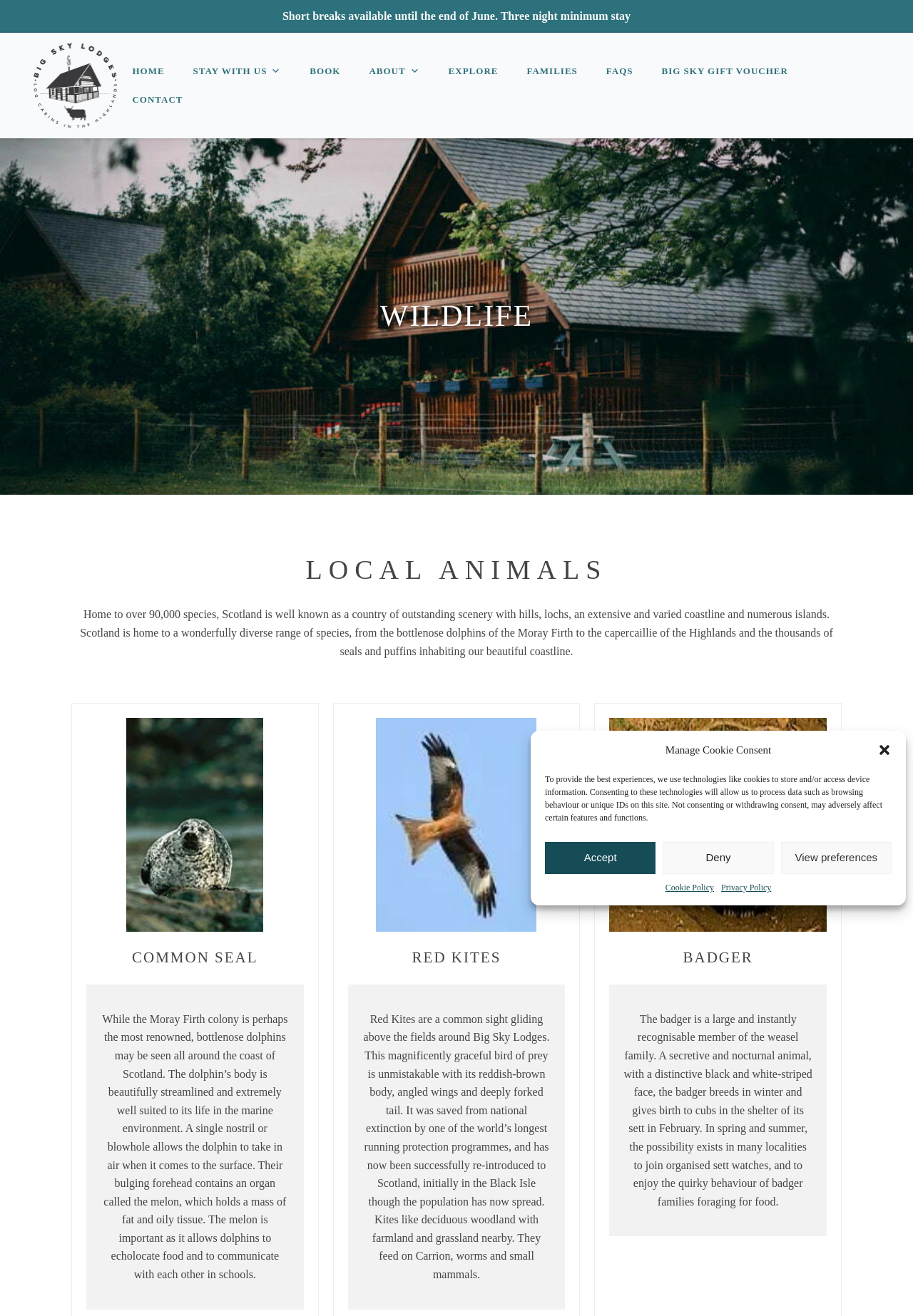Identify the bounding box of the HTML element described here: "BIG SKY GIFT VOUCHER". Provide the coordinates as four float numbers between 0 and 1: [left, top, right, bottom].

[0.709, 0.043, 0.879, 0.065]